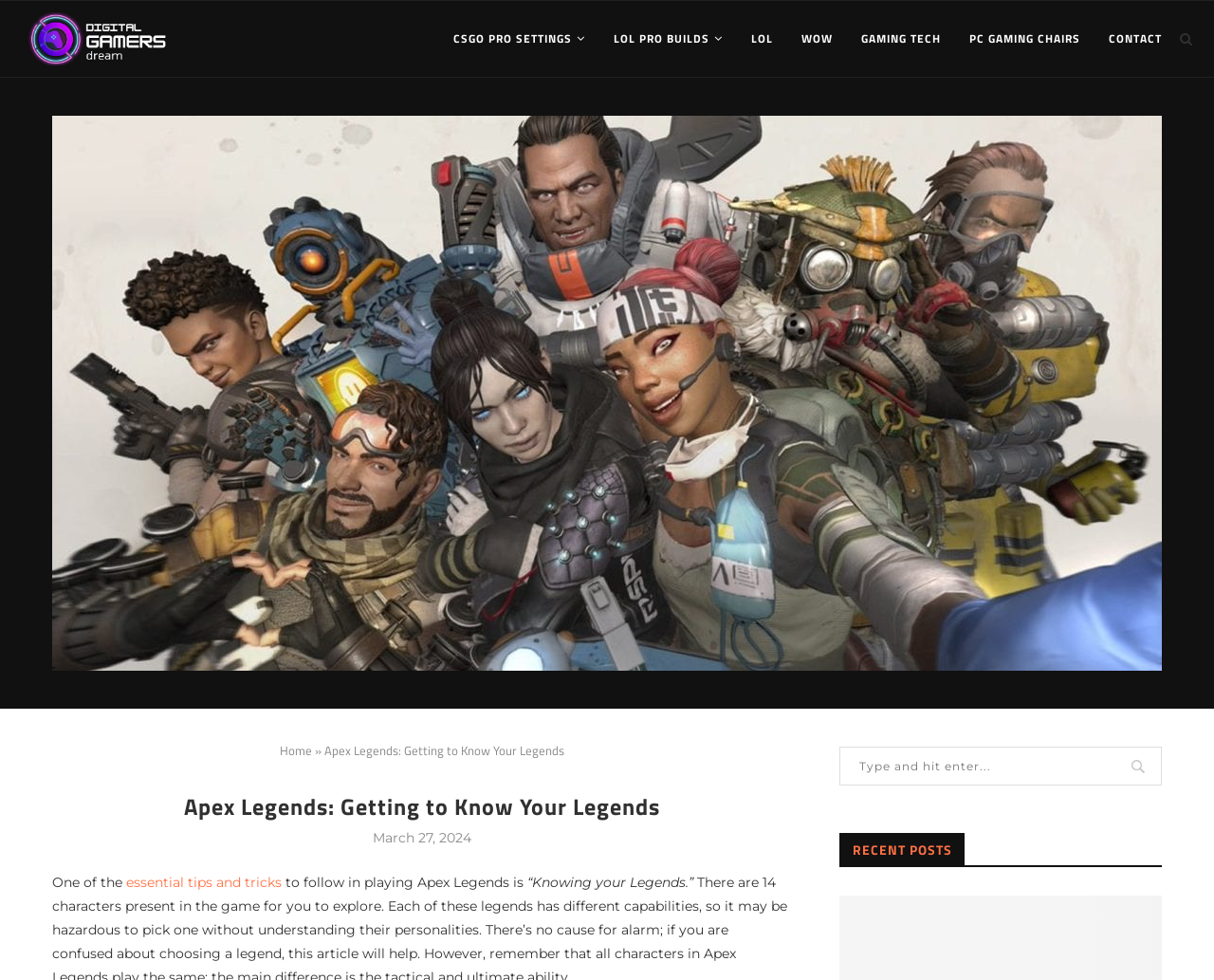Find the bounding box of the UI element described as follows: "Contact".

[0.913, 0.001, 0.957, 0.078]